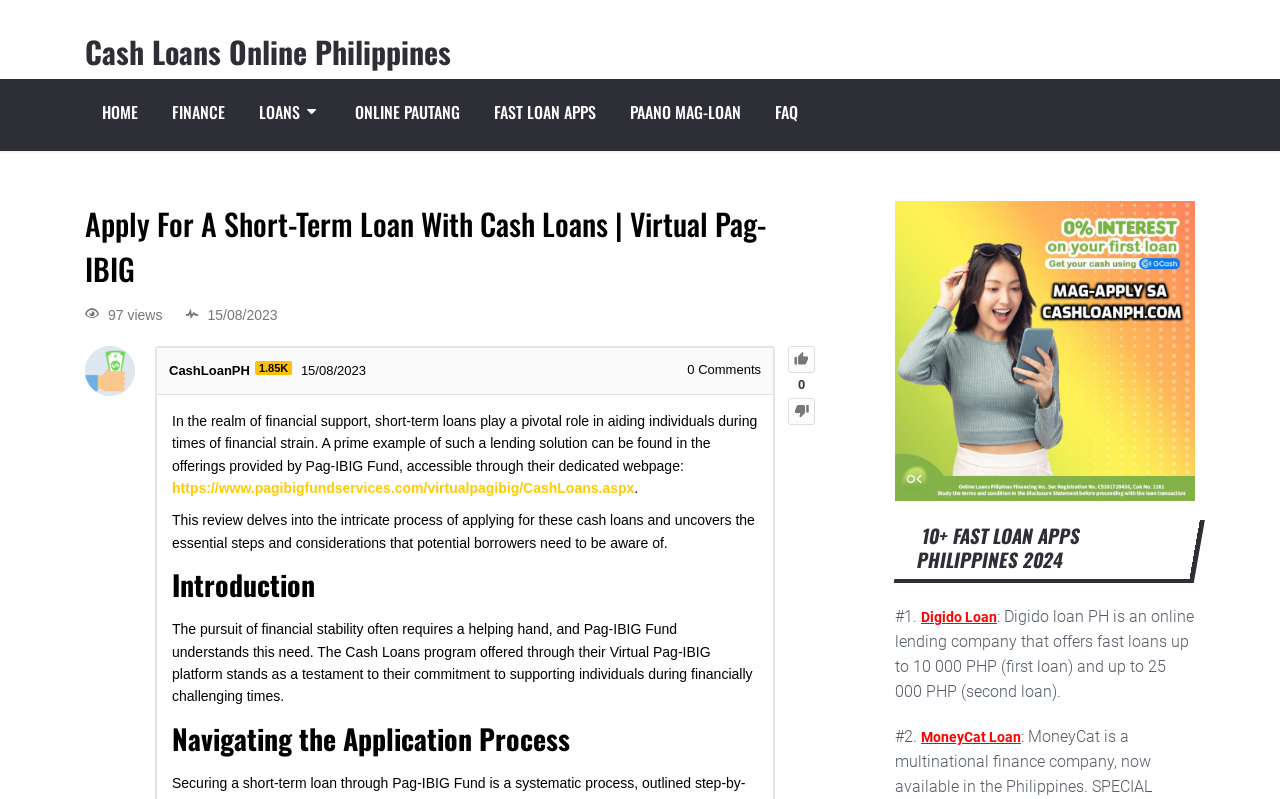Please identify the bounding box coordinates of the region to click in order to complete the task: "Click on the 'HOME' link". The coordinates must be four float numbers between 0 and 1, specified as [left, top, right, bottom].

[0.066, 0.099, 0.121, 0.189]